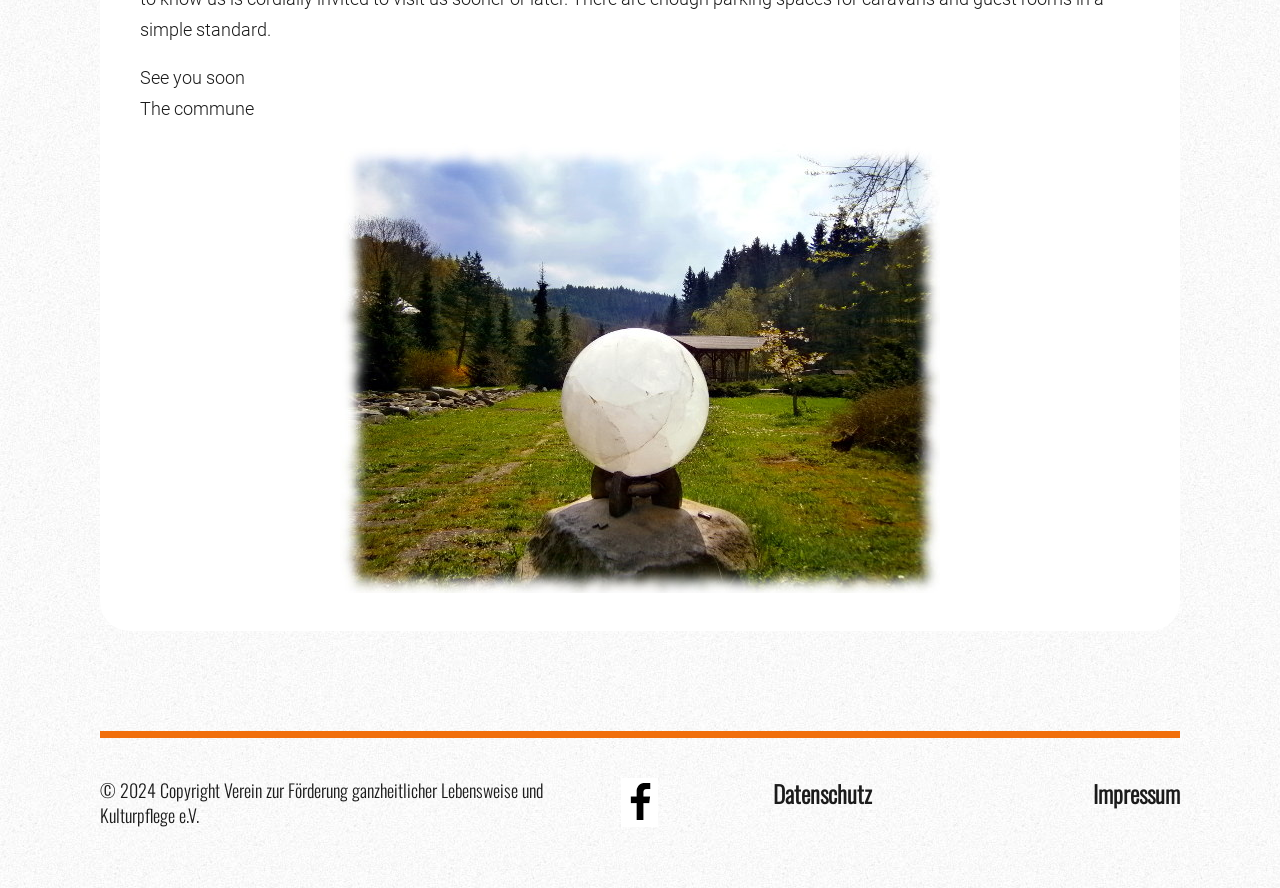What is the second text on the webpage?
Using the picture, provide a one-word or short phrase answer.

The commune